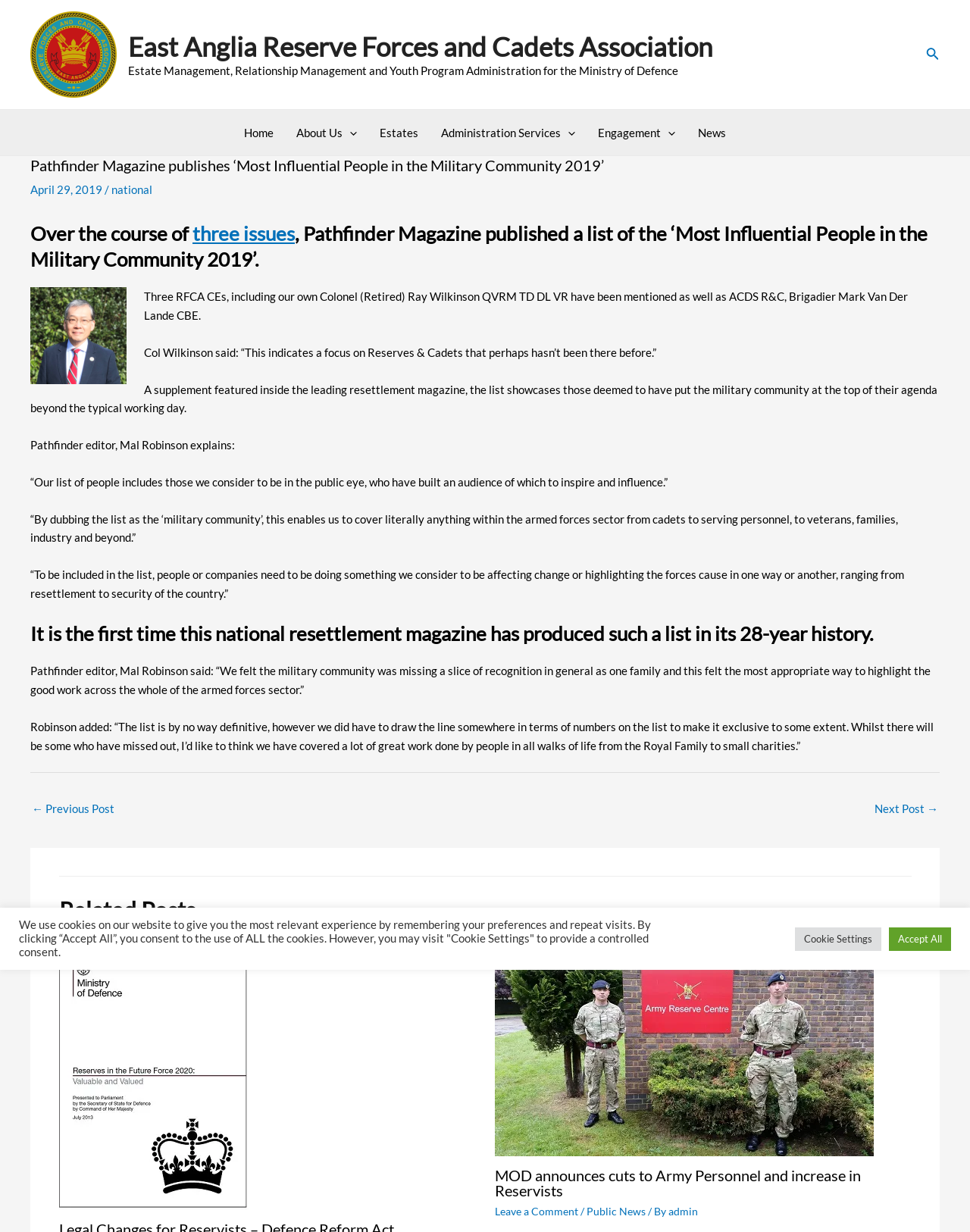Provide a one-word or short-phrase answer to the question:
What is the logo of the website?

East Anglia Reserve Force and Cadets Association logo